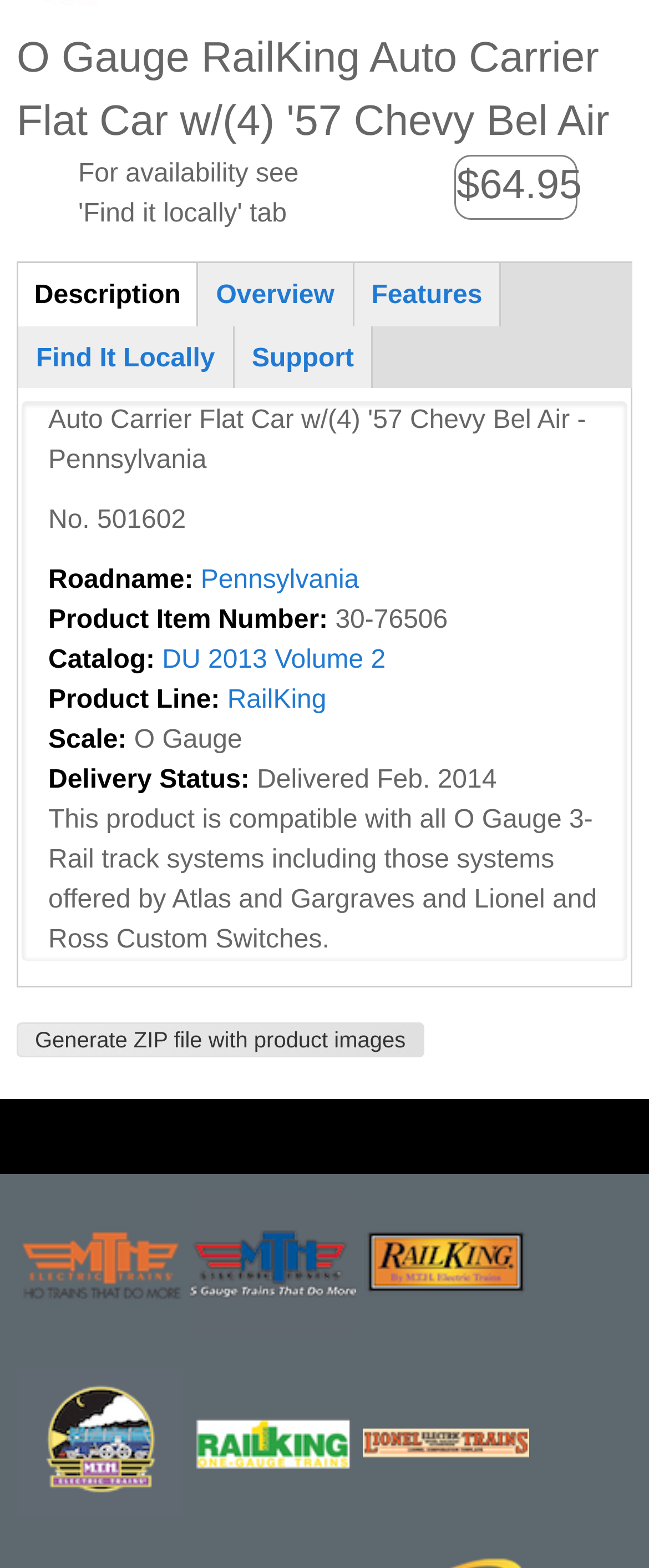Determine the coordinates of the bounding box that should be clicked to complete the instruction: "View product description". The coordinates should be represented by four float numbers between 0 and 1: [left, top, right, bottom].

[0.028, 0.168, 0.303, 0.207]